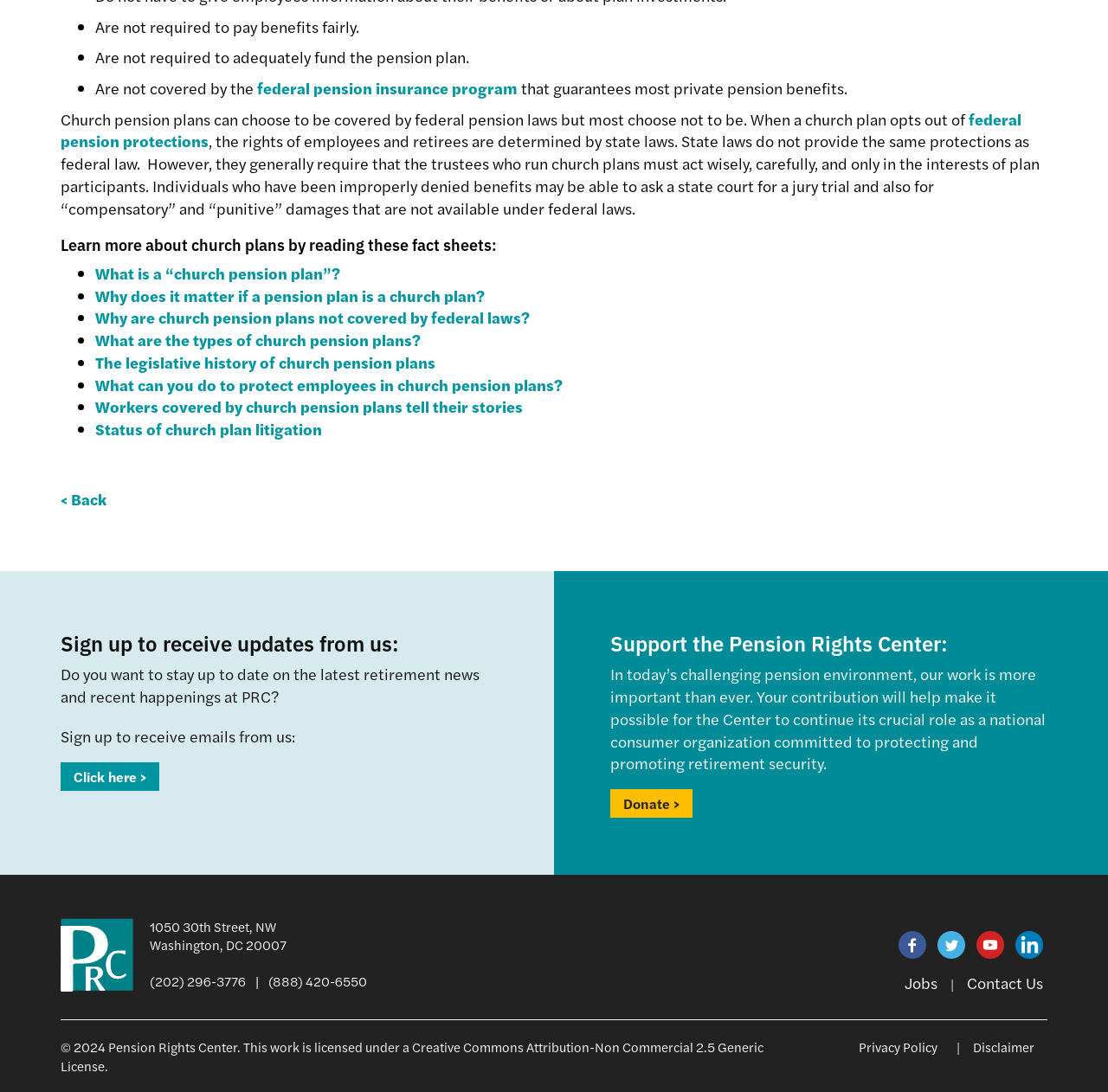Given the element description federal pension insurance program, predict the bounding box coordinates for the UI element in the webpage screenshot. The format should be (top-left x, top-left y, bottom-right x, bottom-right y), and the values should be between 0 and 1.

[0.232, 0.071, 0.467, 0.09]